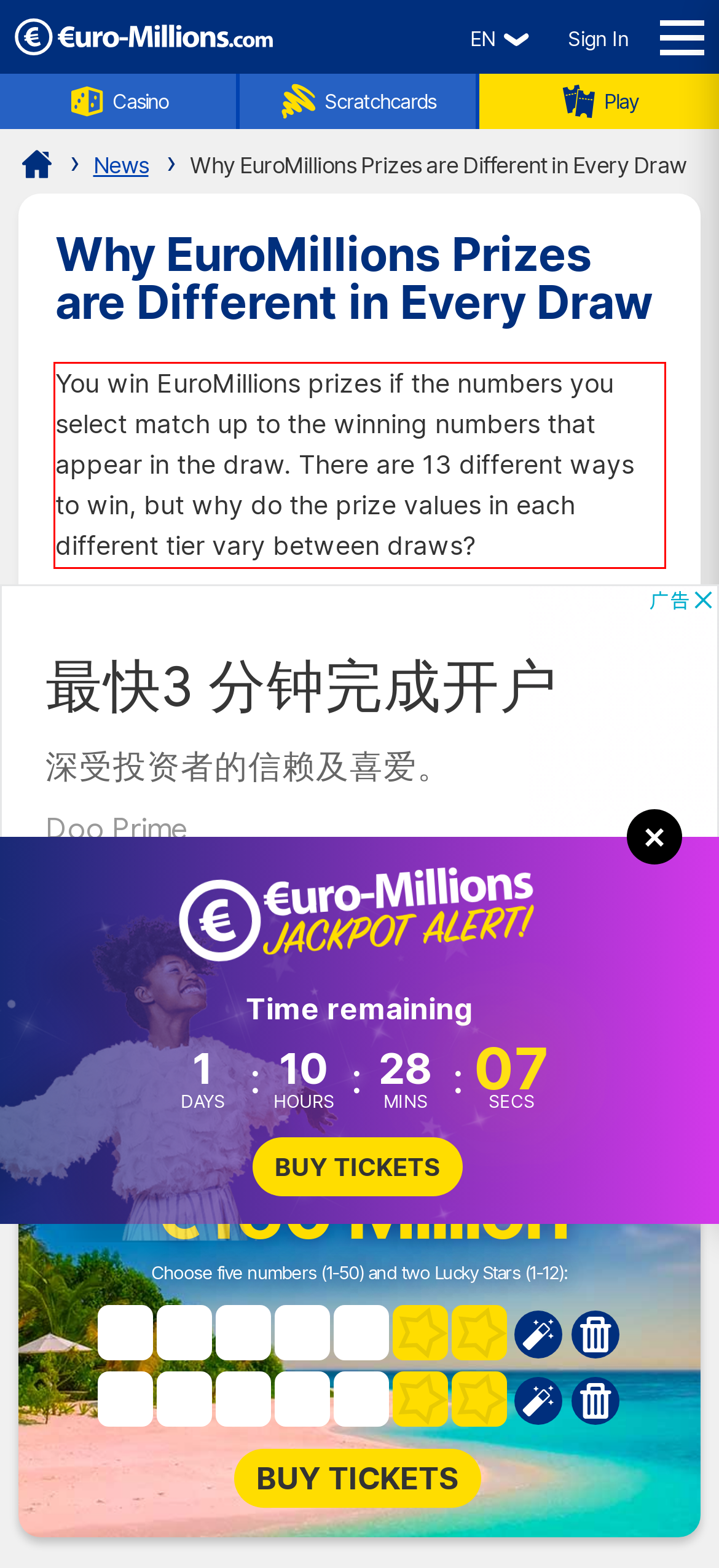Given a screenshot of a webpage containing a red rectangle bounding box, extract and provide the text content found within the red bounding box.

You win EuroMillions prizes if the numbers you select match up to the winning numbers that appear in the draw. There are 13 different ways to win, but why do the prize values in each different tier vary between draws?